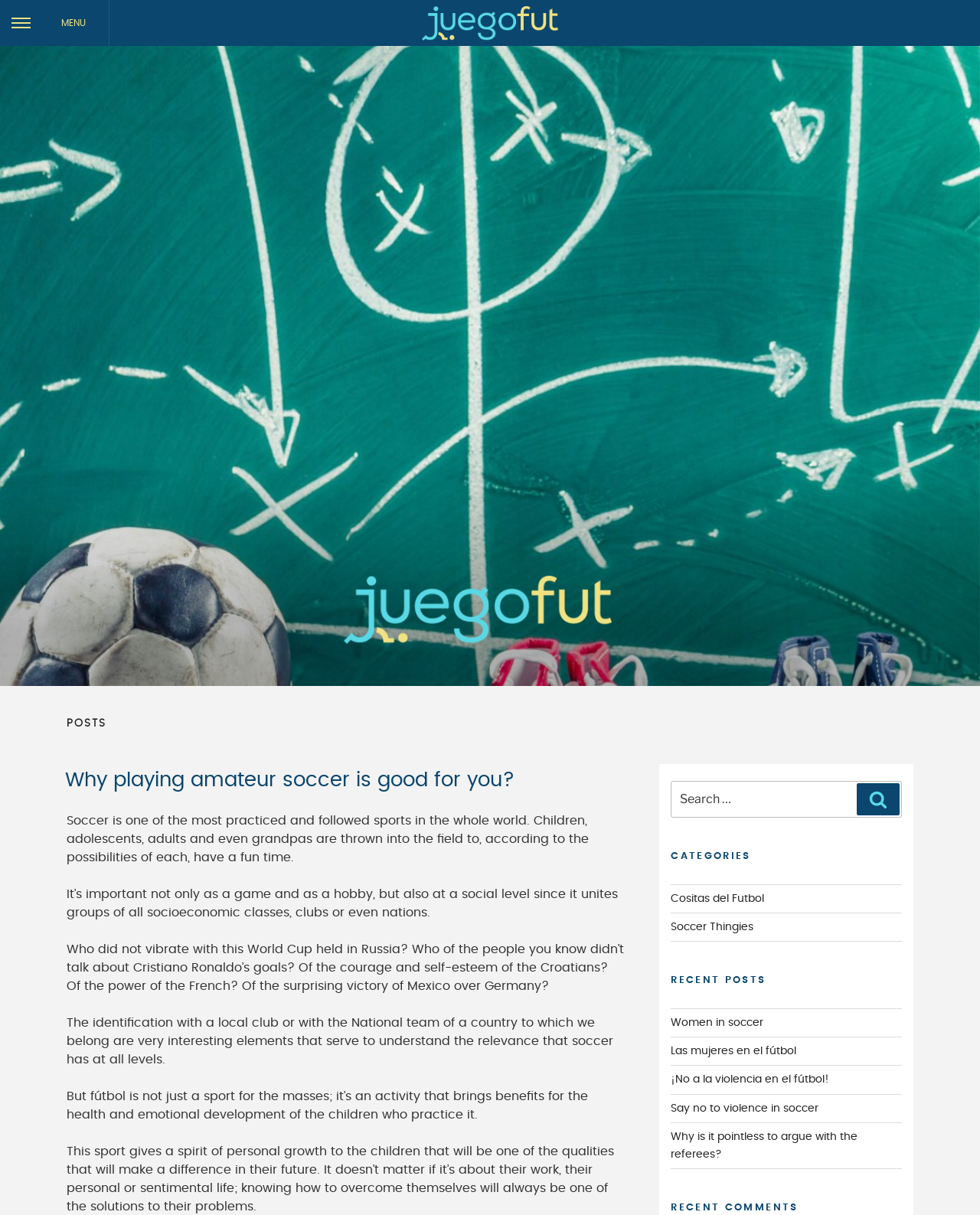What is the name of the website?
Provide a short answer using one word or a brief phrase based on the image.

JuegoFut